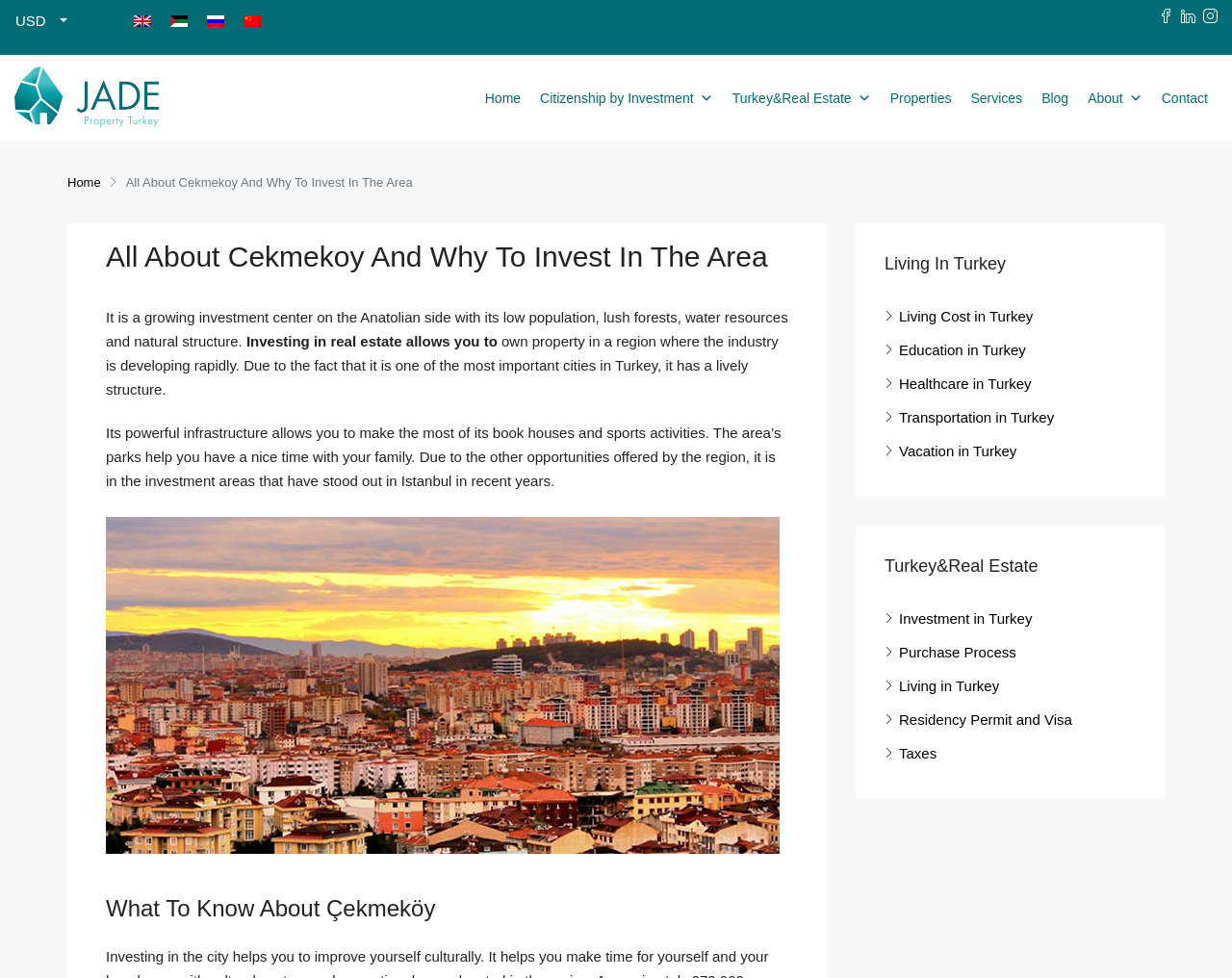Specify the bounding box coordinates of the area to click in order to follow the given instruction: "Read about Living in Turkey."

[0.718, 0.258, 0.922, 0.281]